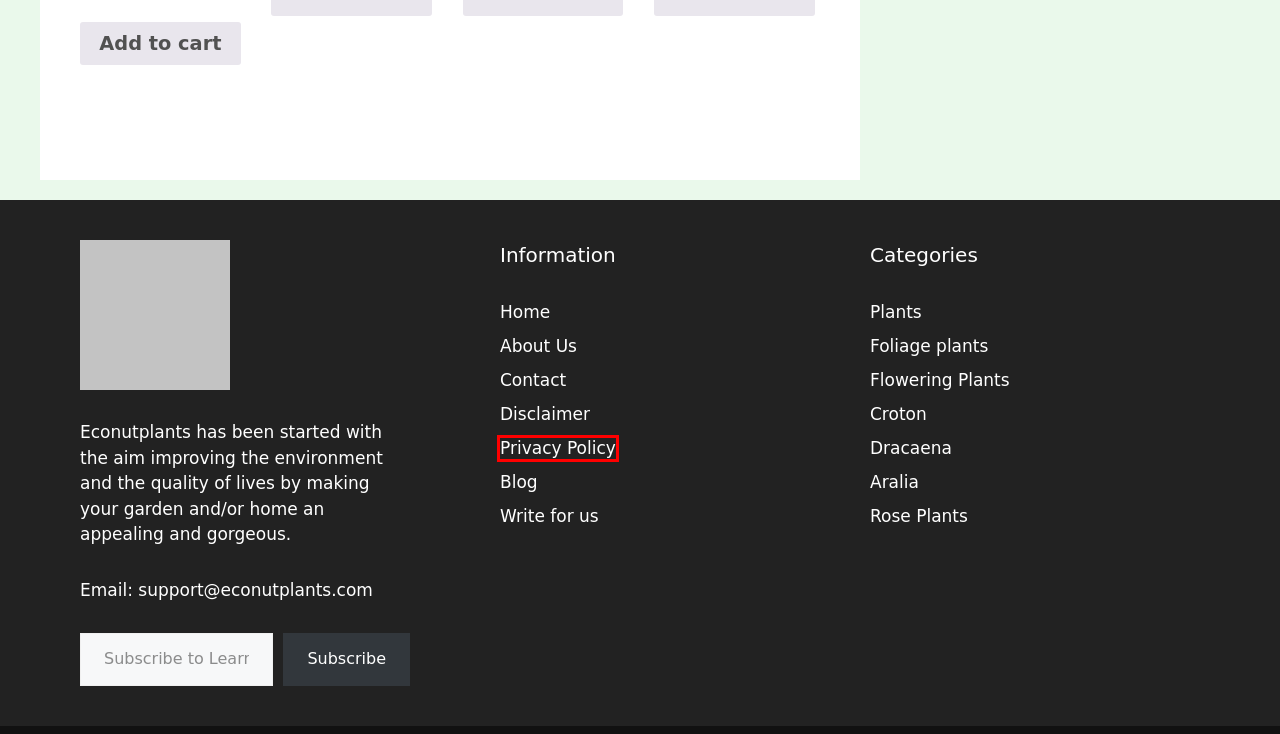You have a screenshot of a webpage, and a red bounding box highlights an element. Select the webpage description that best fits the new page after clicking the element within the bounding box. Options are:
A. Buy Dracaena Plants at Best Prices in India from Econut Plants
B. Write for us / Guest Post
C. Privacy Policy - Econut Plants
D. Buy Foliage Plants at Best Prices in India from Econut Plants
E. Contact - Econut Plants
F. About Us - Econut Plants
G. Buy Rose Plants at Best Prices in India from Econut Plants
H. Buy Croton Plants at Best Prices in India from Econut Plants

C